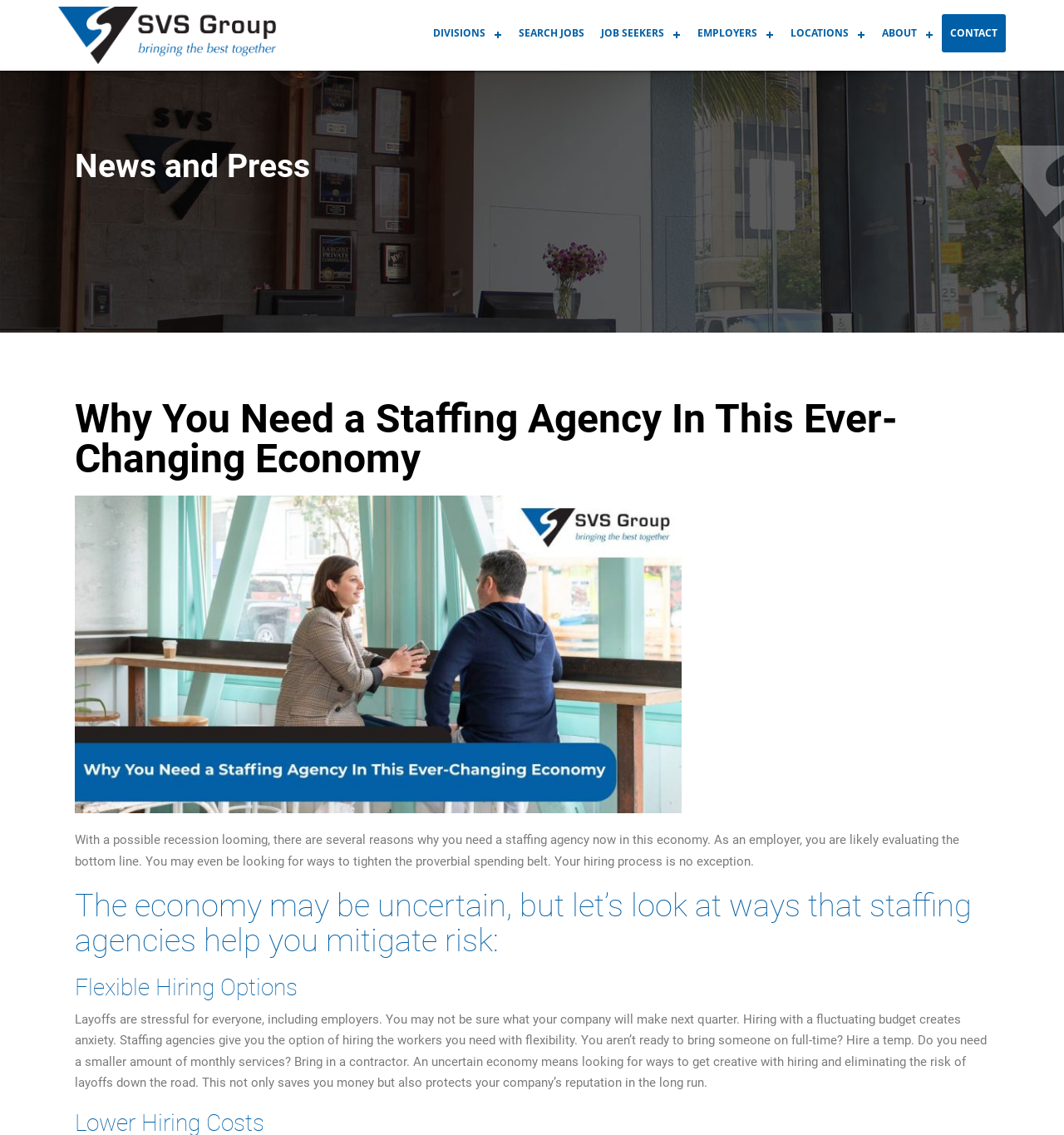Identify the first-level heading on the webpage and generate its text content.

Why You Need a Staffing Agency In This Ever-Changing Economy